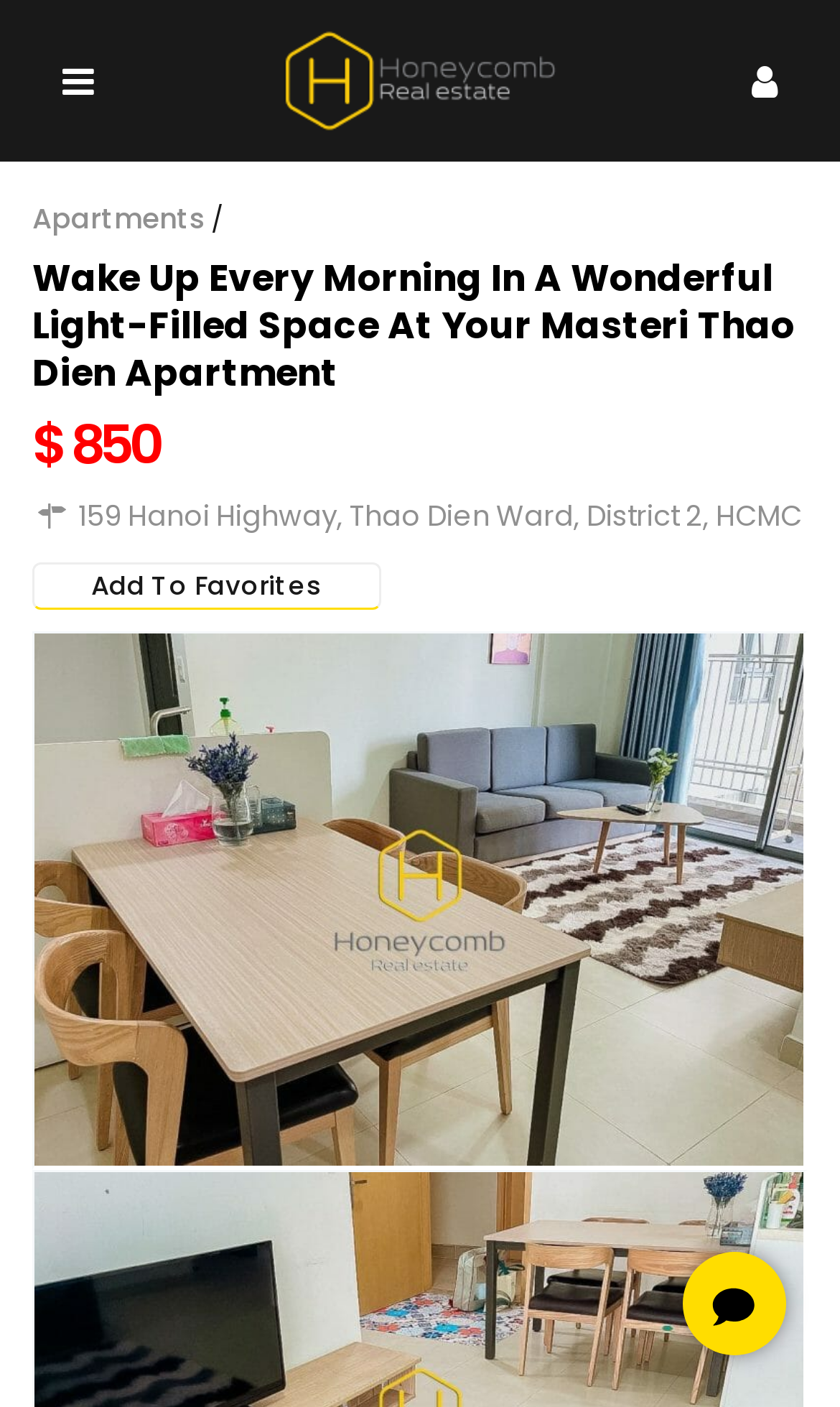What is the purpose of the button at the bottom of the webpage?
Examine the image closely and answer the question with as much detail as possible.

The purpose of the button at the bottom of the webpage can be inferred by looking at the StaticText element with the text 'What can we help you with?' which is located above the button, suggesting that the button is used to get help or assistance.